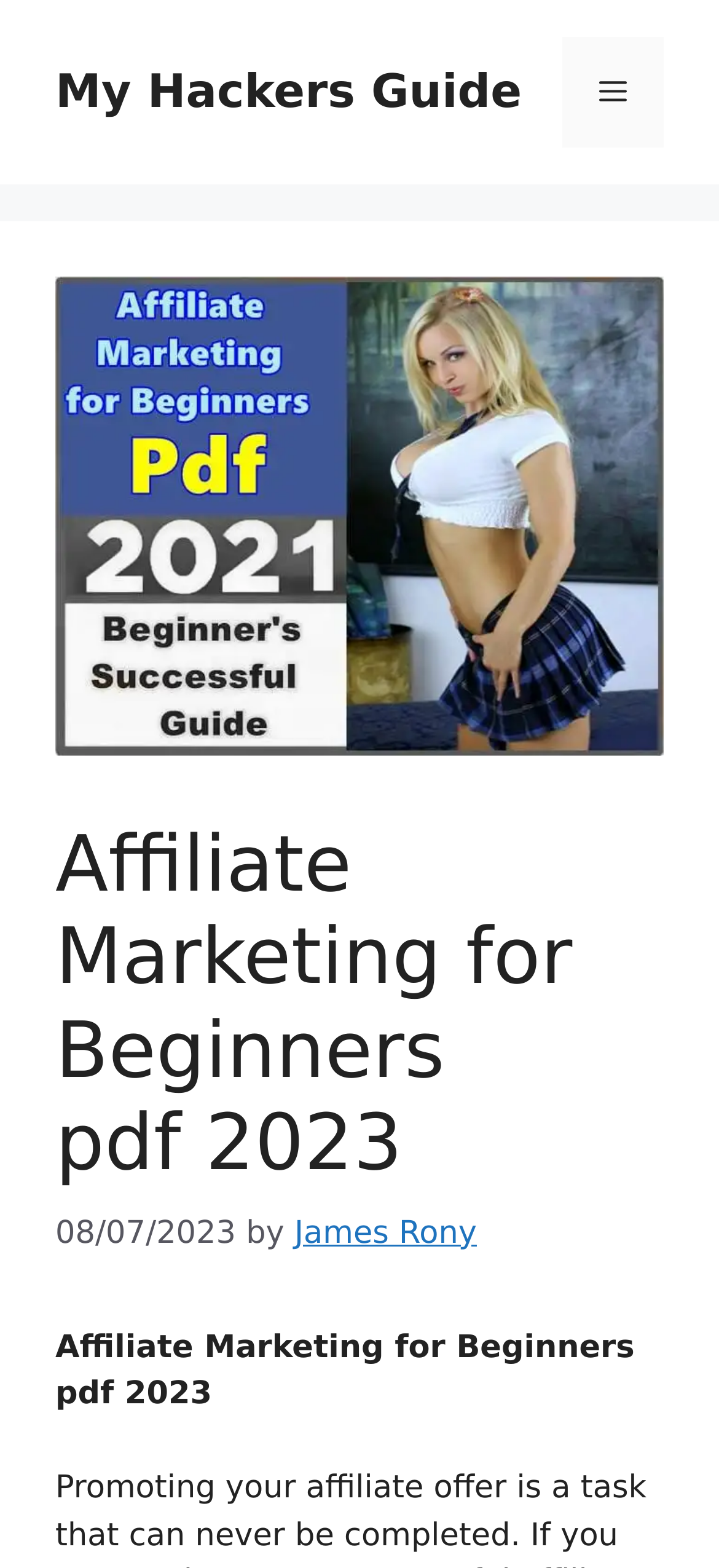Specify the bounding box coordinates (top-left x, top-left y, bottom-right x, bottom-right y) of the UI element in the screenshot that matches this description: Instagram

None